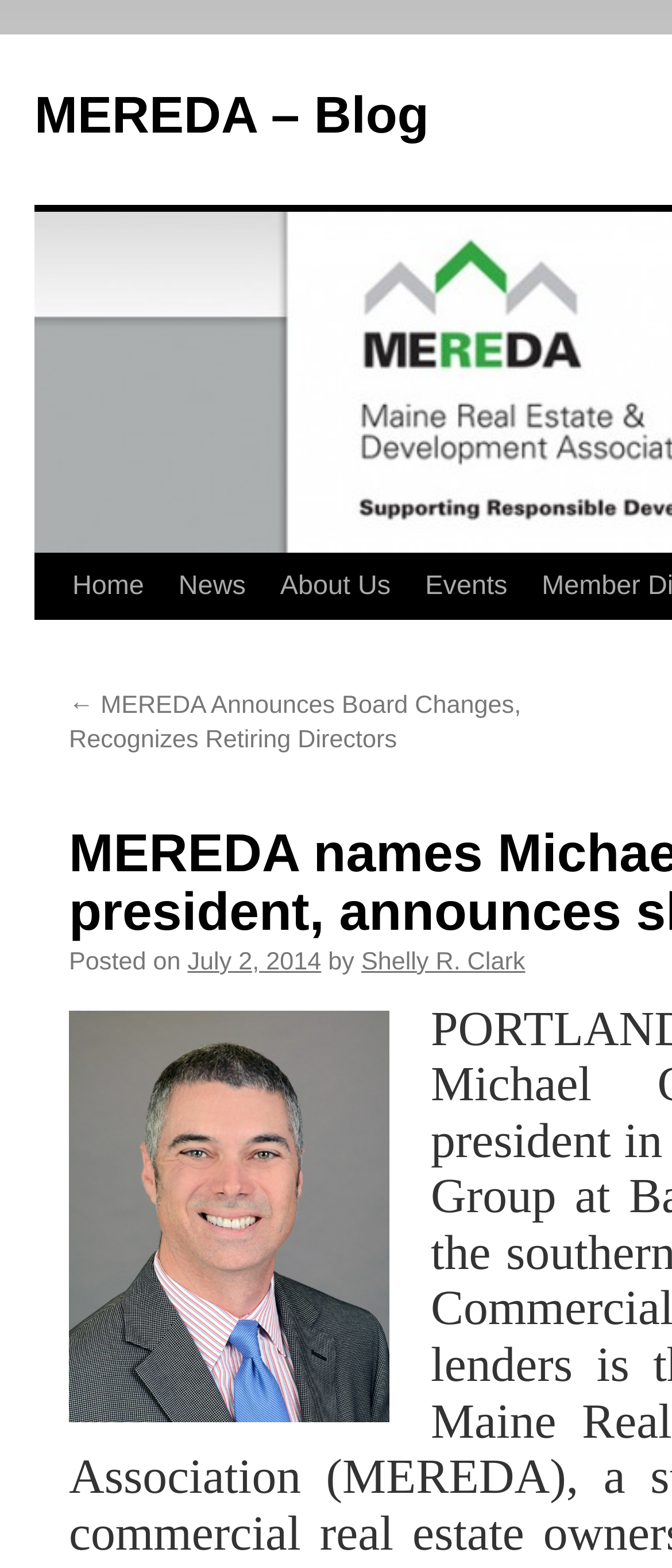Can you identify the bounding box coordinates of the clickable region needed to carry out this instruction: 'check events'? The coordinates should be four float numbers within the range of 0 to 1, stated as [left, top, right, bottom].

[0.607, 0.354, 0.781, 0.395]